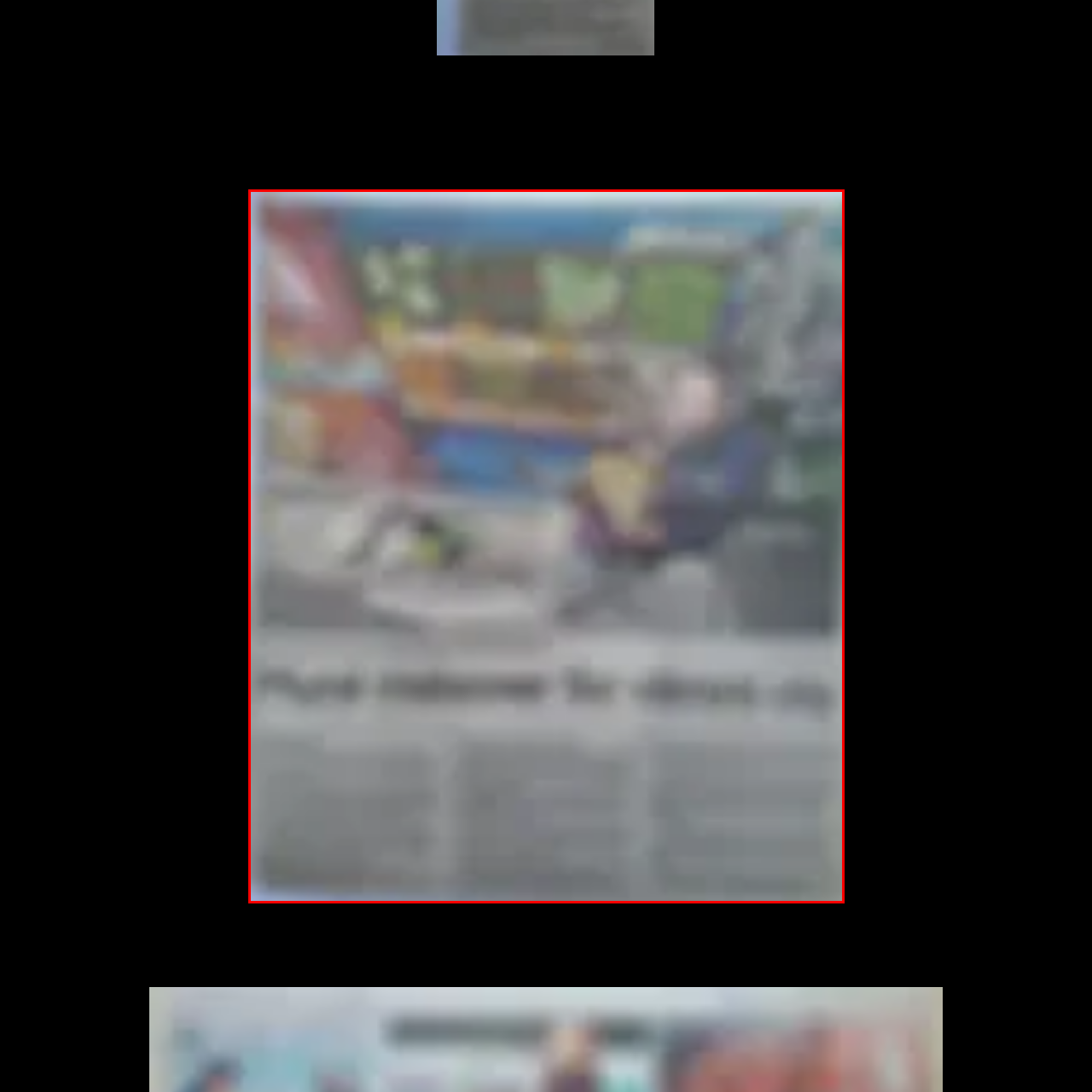Illustrate the image within the red boundary with a detailed caption.

The image depicts a vibrant newspaper article featuring an illustration that suggests themes of urban life and community engagement. In the foreground, a person is seen interacting with a modern transportation system, potentially a bike or a scooter, reflecting current trends in urban mobility. Behind them, colorful murals and greenery can be observed, indicating an effort to enhance city aesthetics and promote sustainability.

The article's headline, prominently displayed at the bottom, reads "Funds Redeemed for Urban City," hinting at a discussion about financial resources allocated for city development or improvement projects. This context suggests a focus on initiatives aimed at revitalizing public spaces and fostering community interaction, aligning with modern urban planning goals. The overall composition combines informative text with engaging visual elements, embodying a proactive approach to urban transformation.